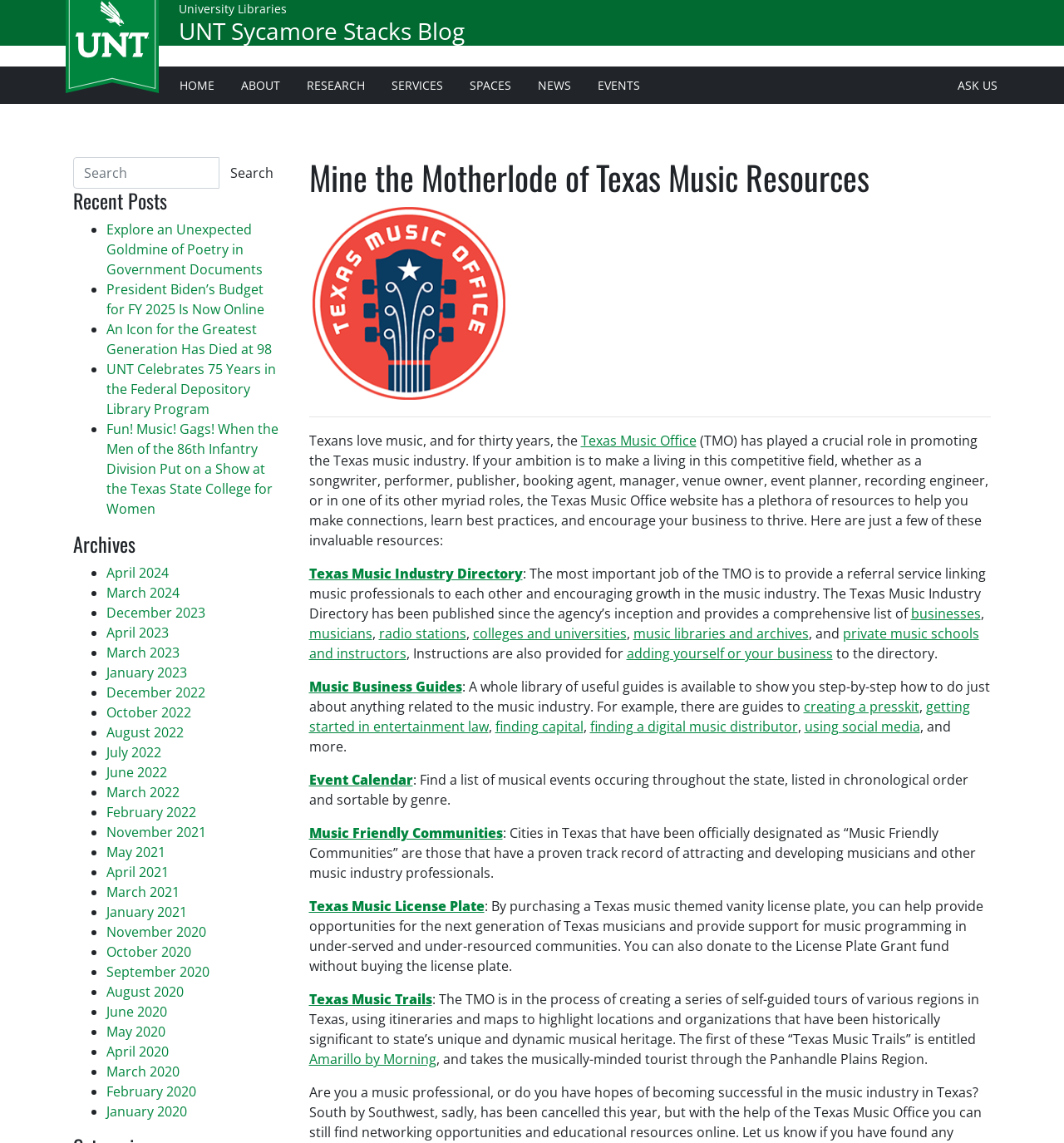Pinpoint the bounding box coordinates of the element you need to click to execute the following instruction: "Click the 'HOME' link". The bounding box should be represented by four float numbers between 0 and 1, in the format [left, top, right, bottom].

[0.156, 0.061, 0.214, 0.088]